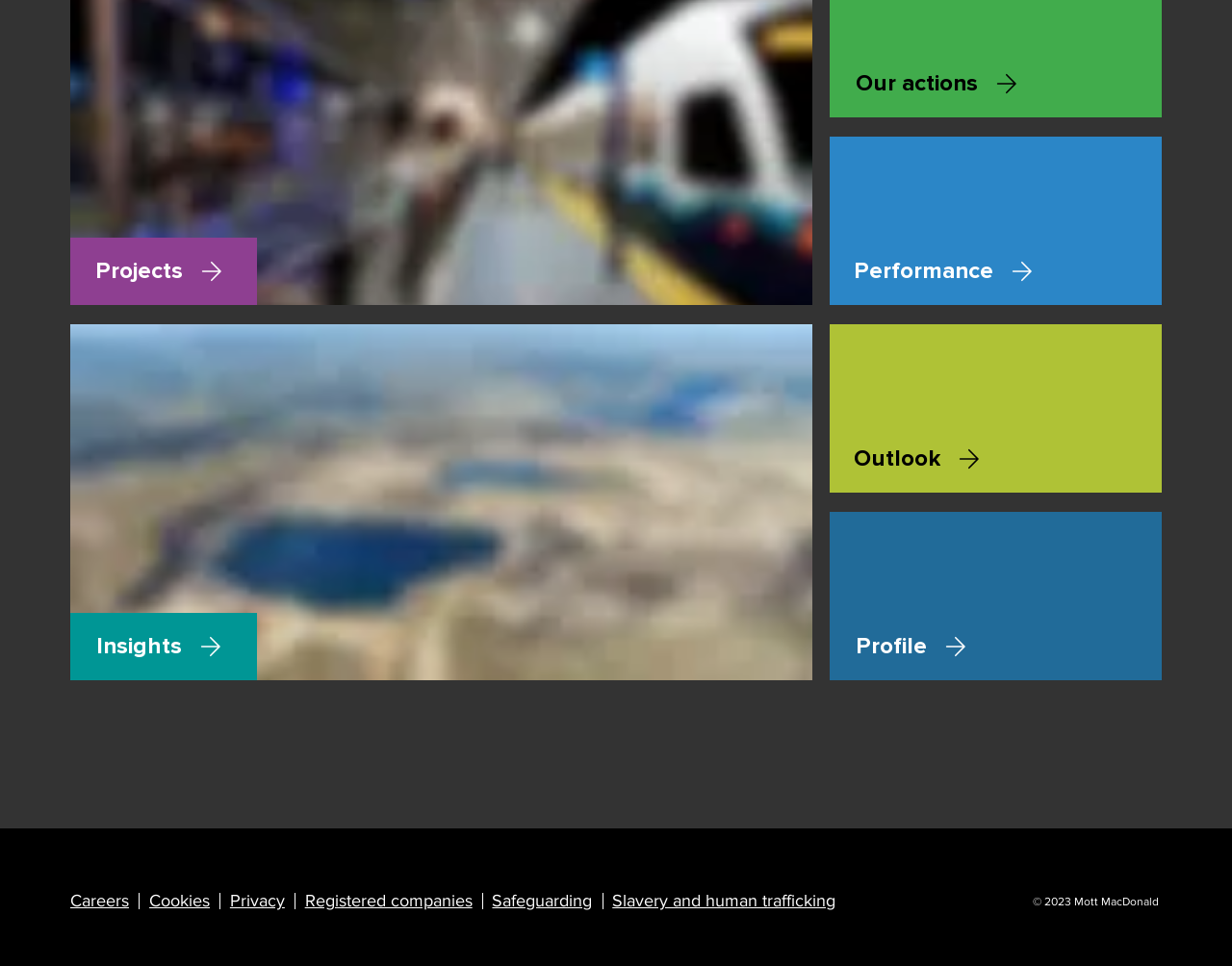What is the main topic of the webpage?
Using the visual information, answer the question in a single word or phrase.

Company performance